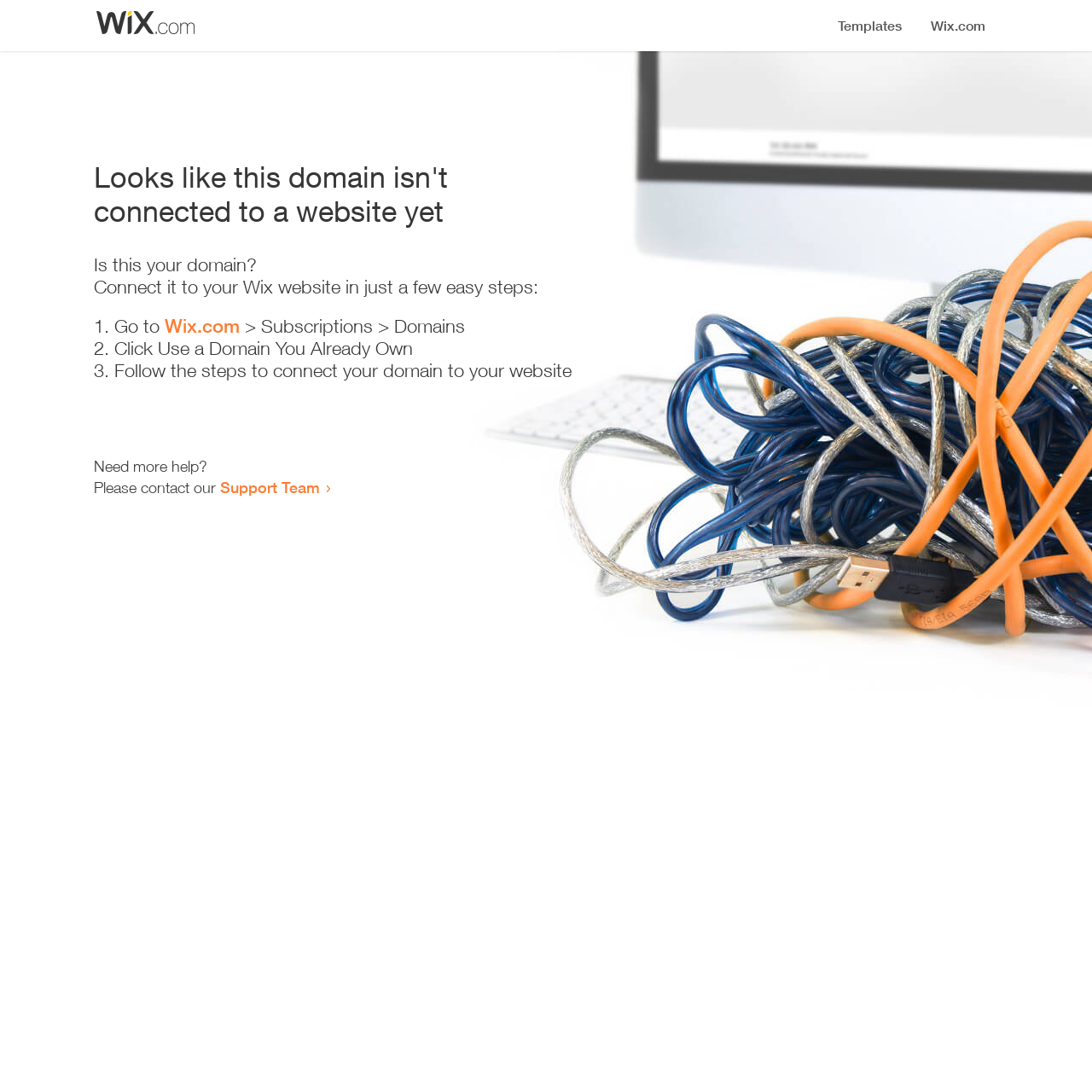What is the purpose of this webpage?
Please provide a detailed and thorough answer to the question.

The webpage appears to be guiding the user through the process of connecting their domain to a website, providing step-by-step instructions and support resources.